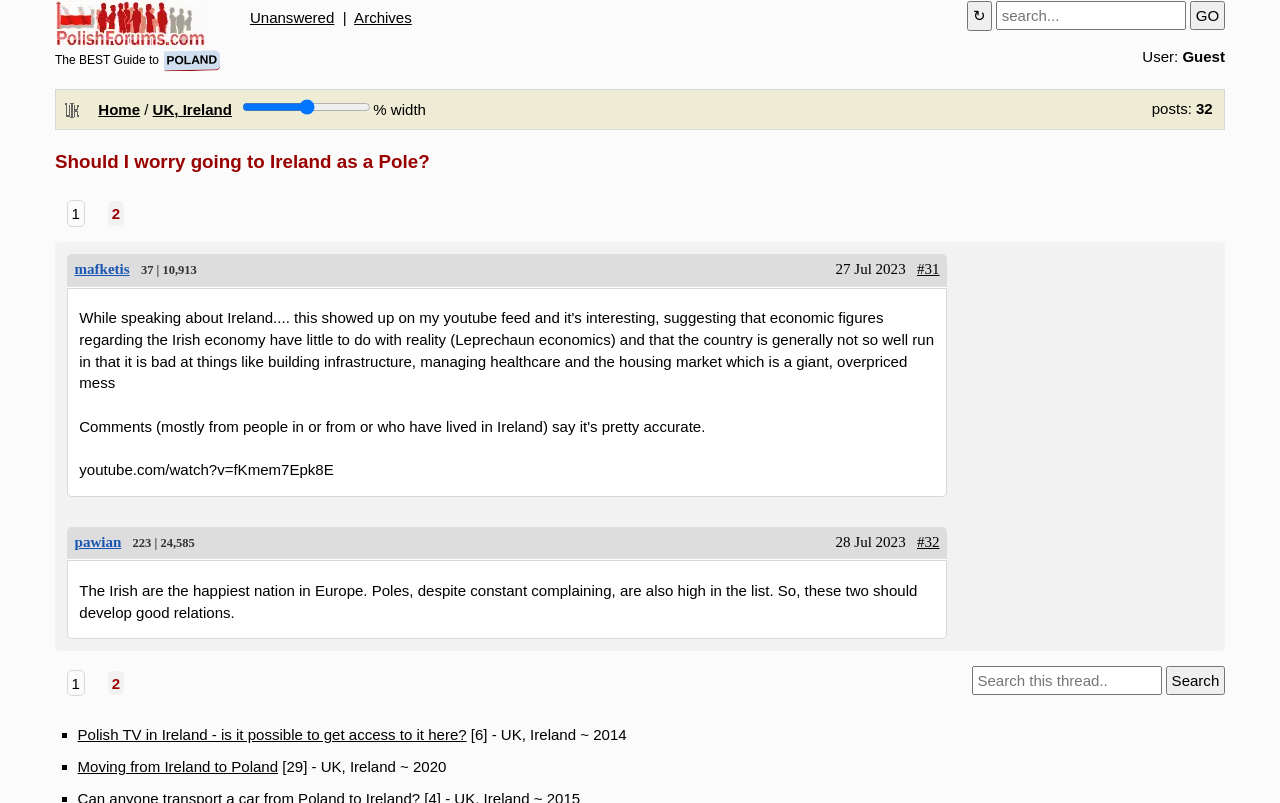Find the bounding box coordinates for the UI element whose description is: "name="phrase" placeholder="Search this thread.."". The coordinates should be four float numbers between 0 and 1, in the format [left, top, right, bottom].

[0.759, 0.83, 0.908, 0.865]